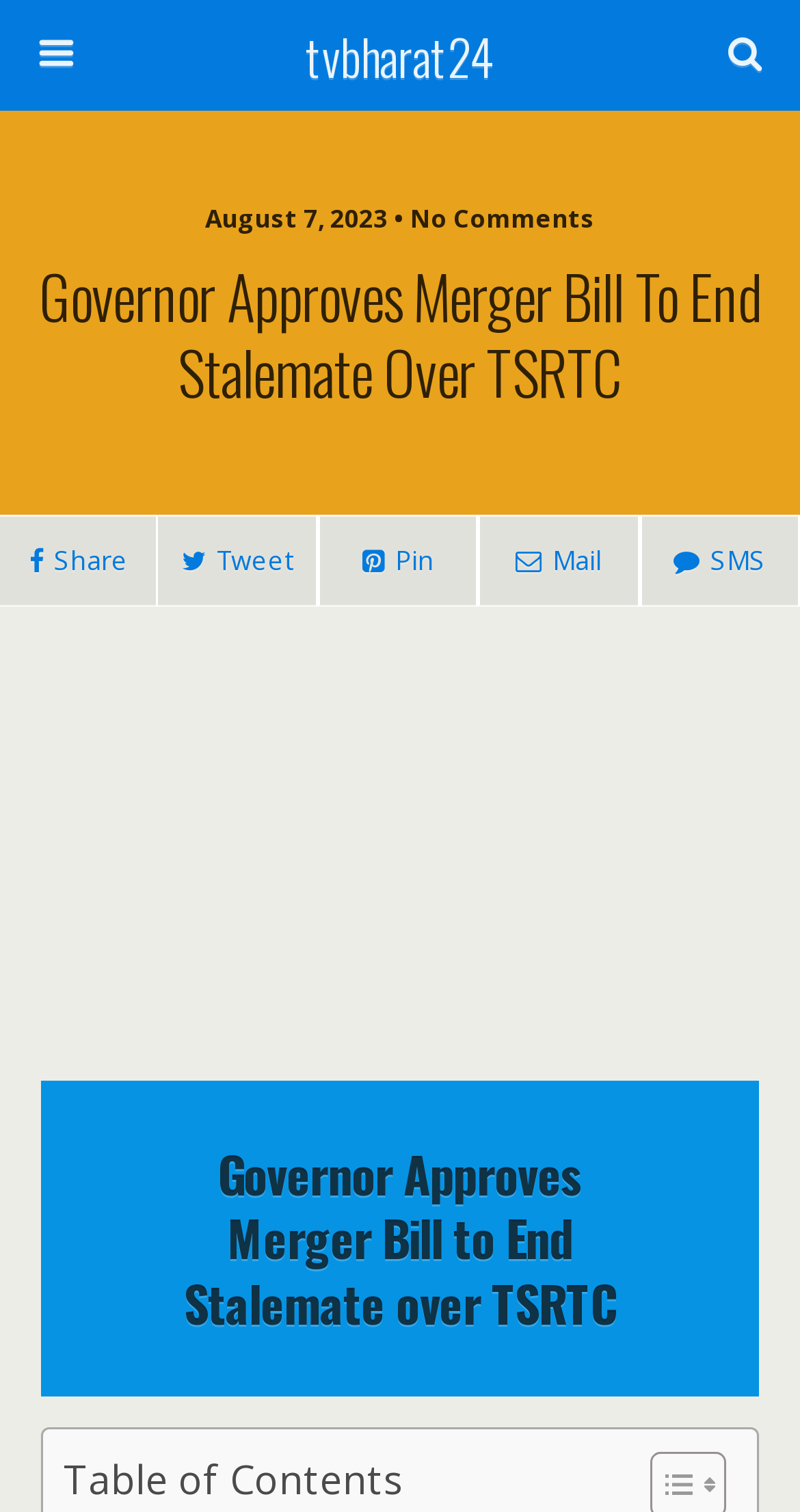Locate the UI element that matches the description name="submit" value="Search" in the webpage screenshot. Return the bounding box coordinates in the format (top-left x, top-left y, bottom-right x, bottom-right y), with values ranging from 0 to 1.

[0.764, 0.08, 0.949, 0.117]